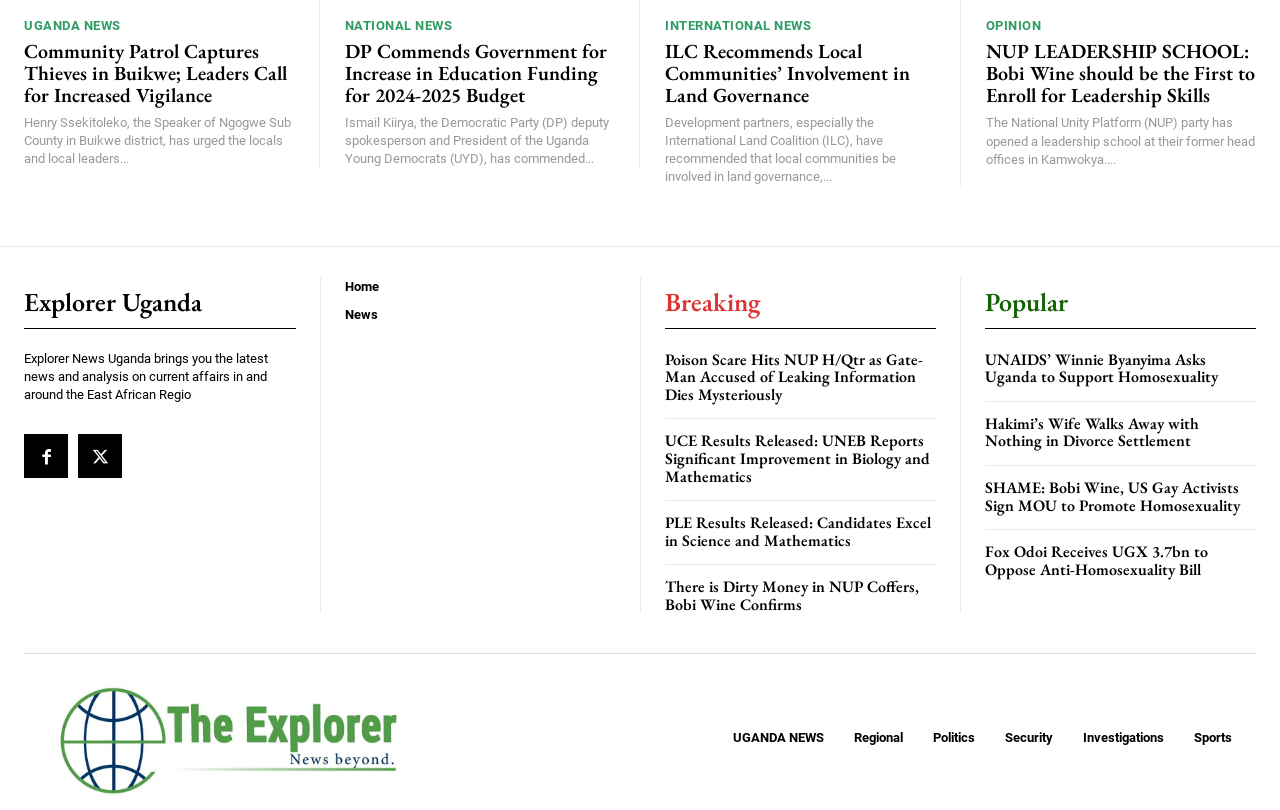What is the purpose of the icons with links '' and ''?
Using the information from the image, give a concise answer in one word or a short phrase.

Social media links